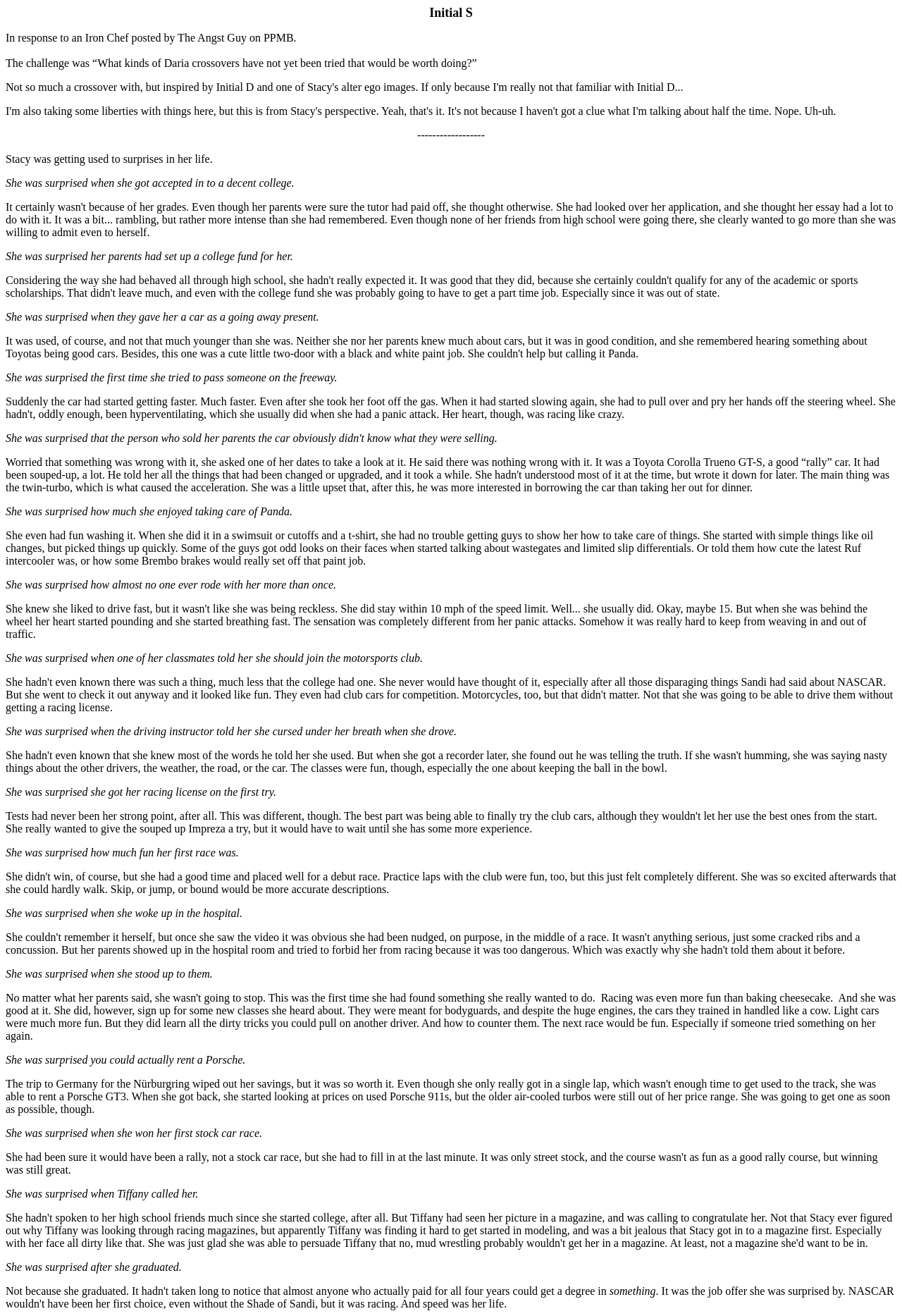What is the context of the story?
Answer the question using a single word or phrase, according to the image.

Daria crossover